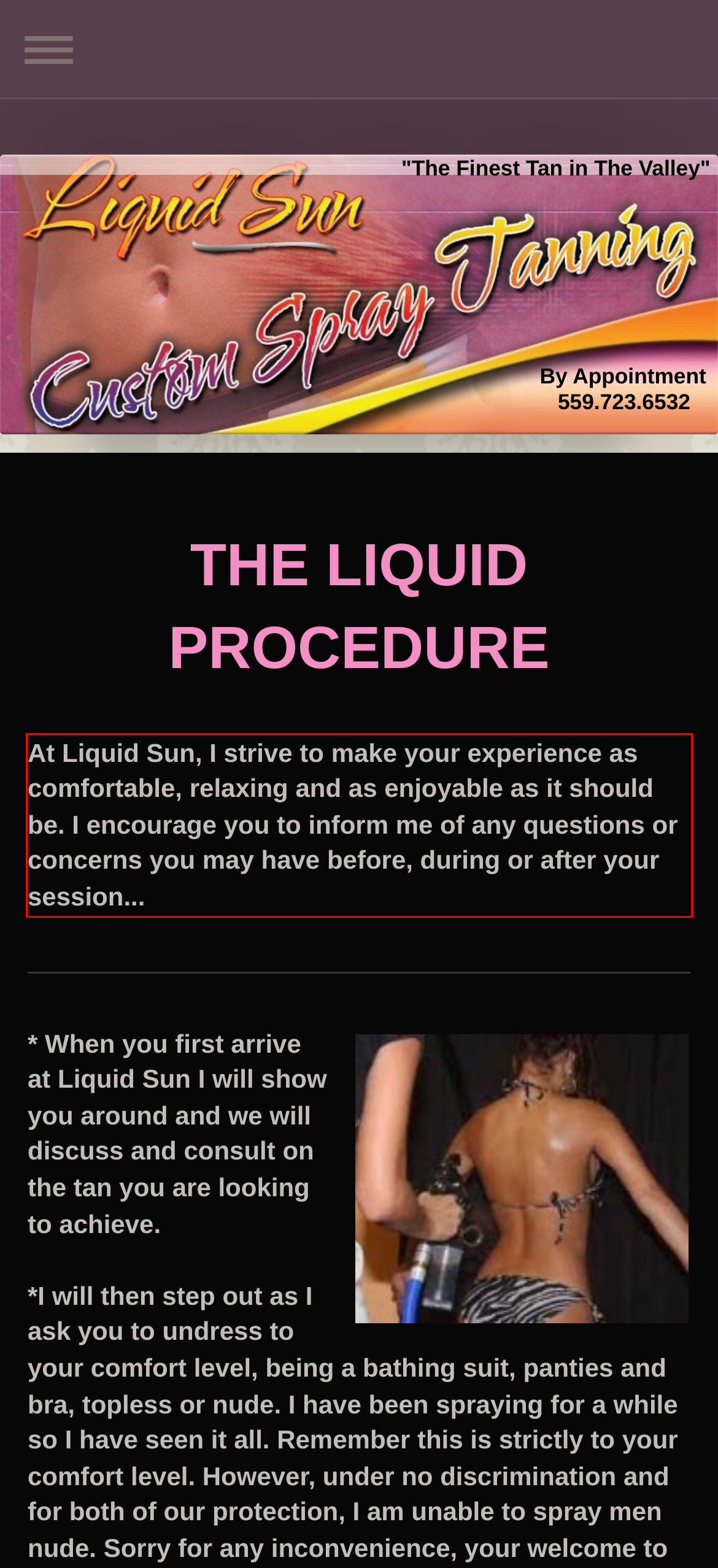Your task is to recognize and extract the text content from the UI element enclosed in the red bounding box on the webpage screenshot.

At Liquid Sun, I strive to make your experience as comfortable, relaxing and as enjoyable as it should be. I encourage you to inform me of any questions or concerns you may have before, during or after your session...